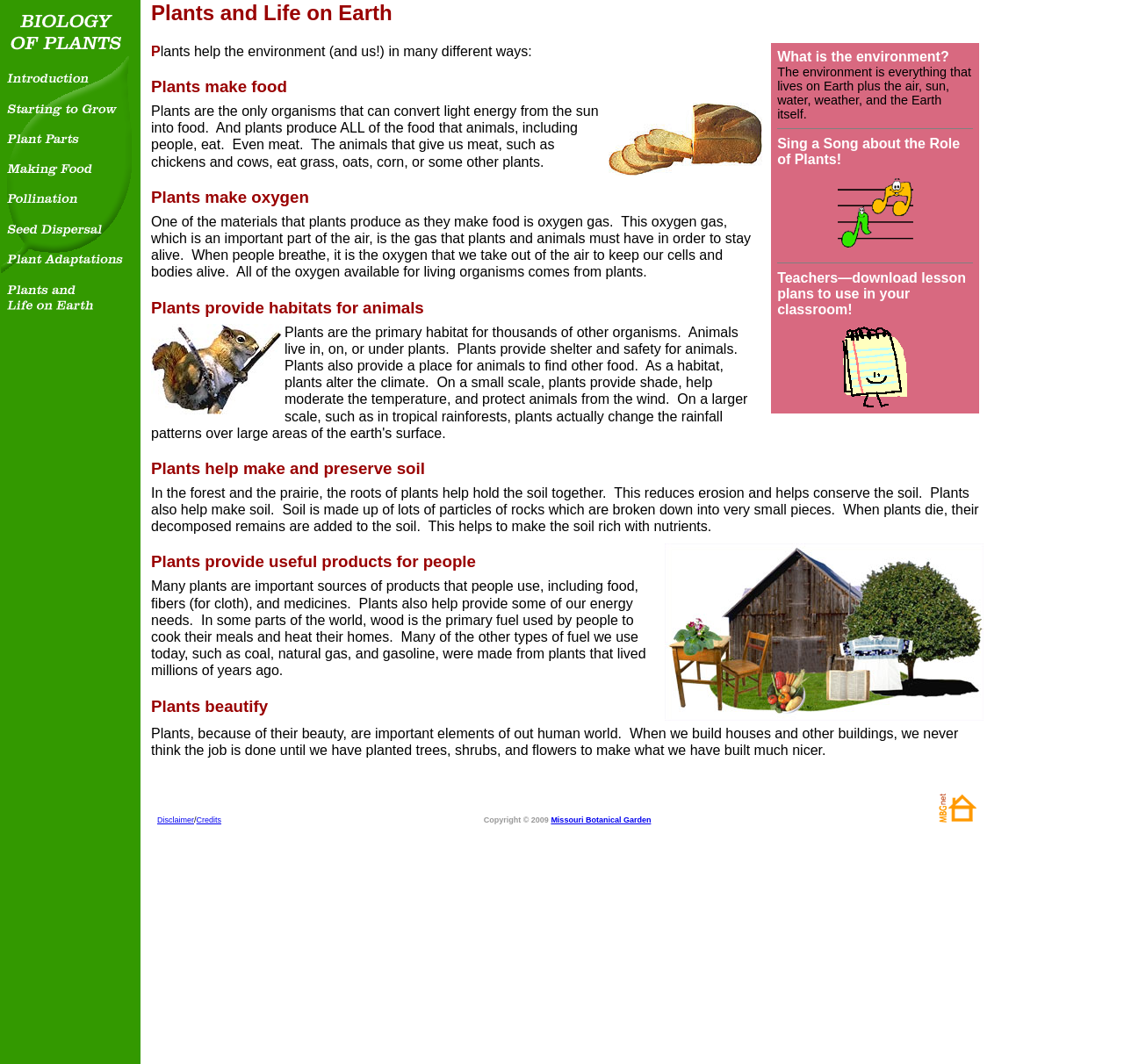What do plants help make?
Using the image, answer in one word or phrase.

Soil